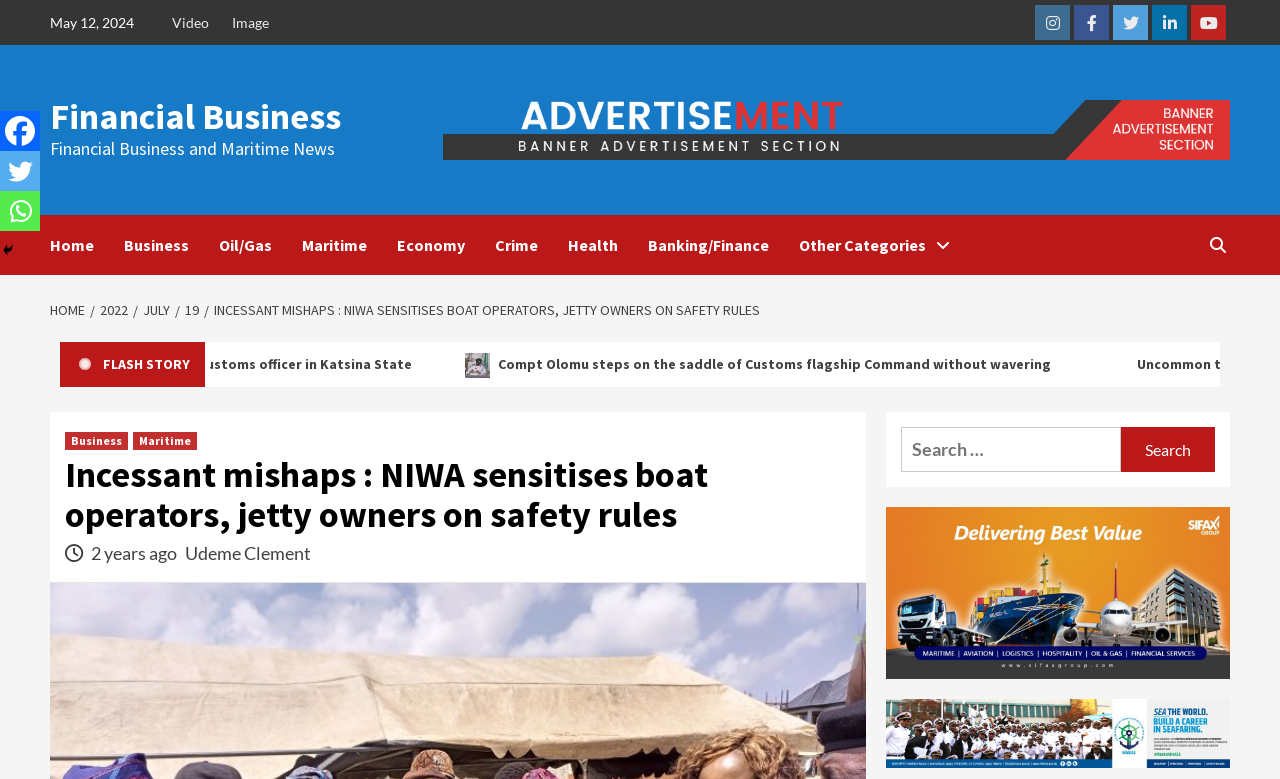Answer the following query concisely with a single word or phrase:
What is the name of the author of the news article 'Incessant mishaps : NIWA sensitises boat operators, jetty owners on safety rules'?

Udeme Clement